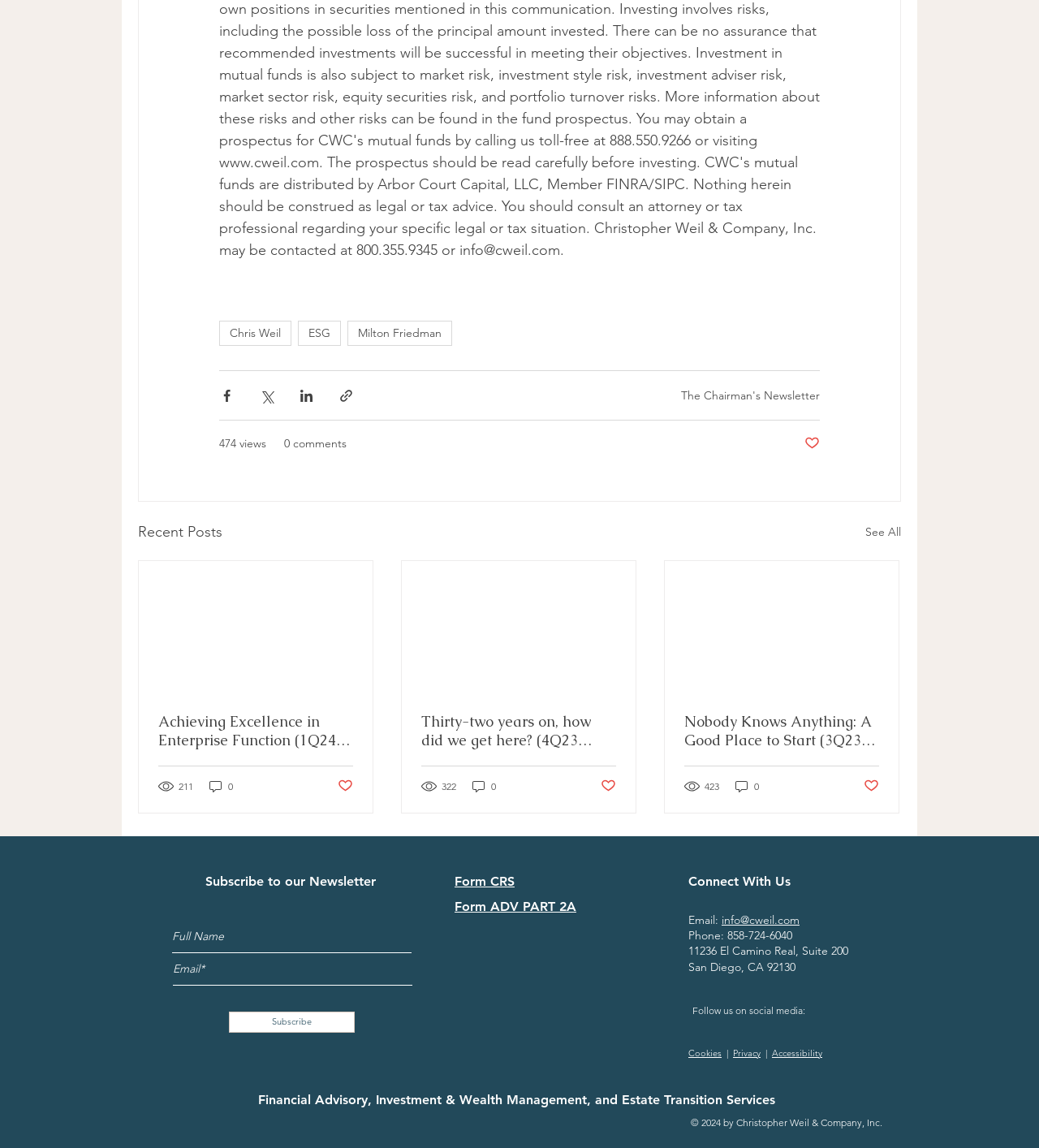Respond with a single word or phrase to the following question:
What is the purpose of the 'Subscribe to our Newsletter' section?

To subscribe to the newsletter